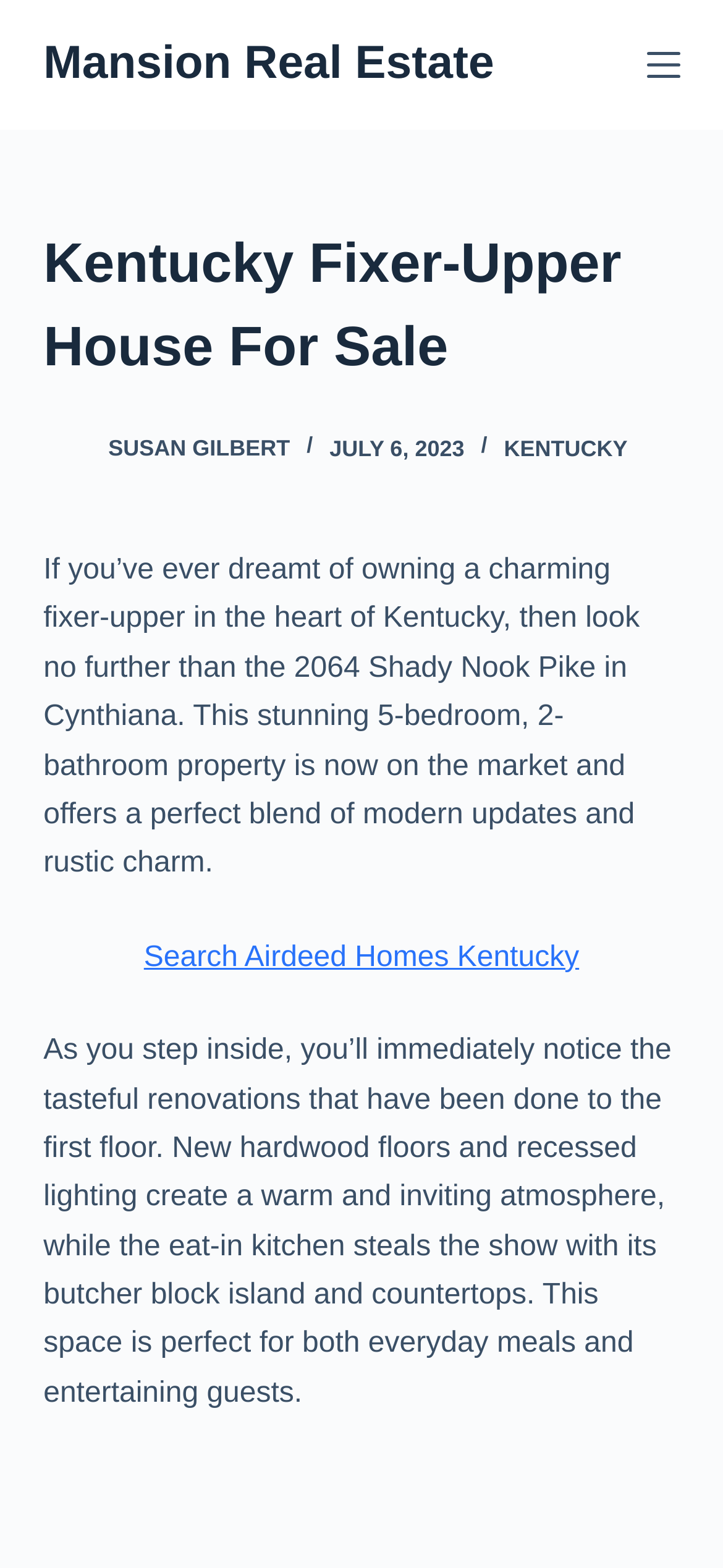What type of property is for sale?
Give a one-word or short-phrase answer derived from the screenshot.

Fixer-upper house